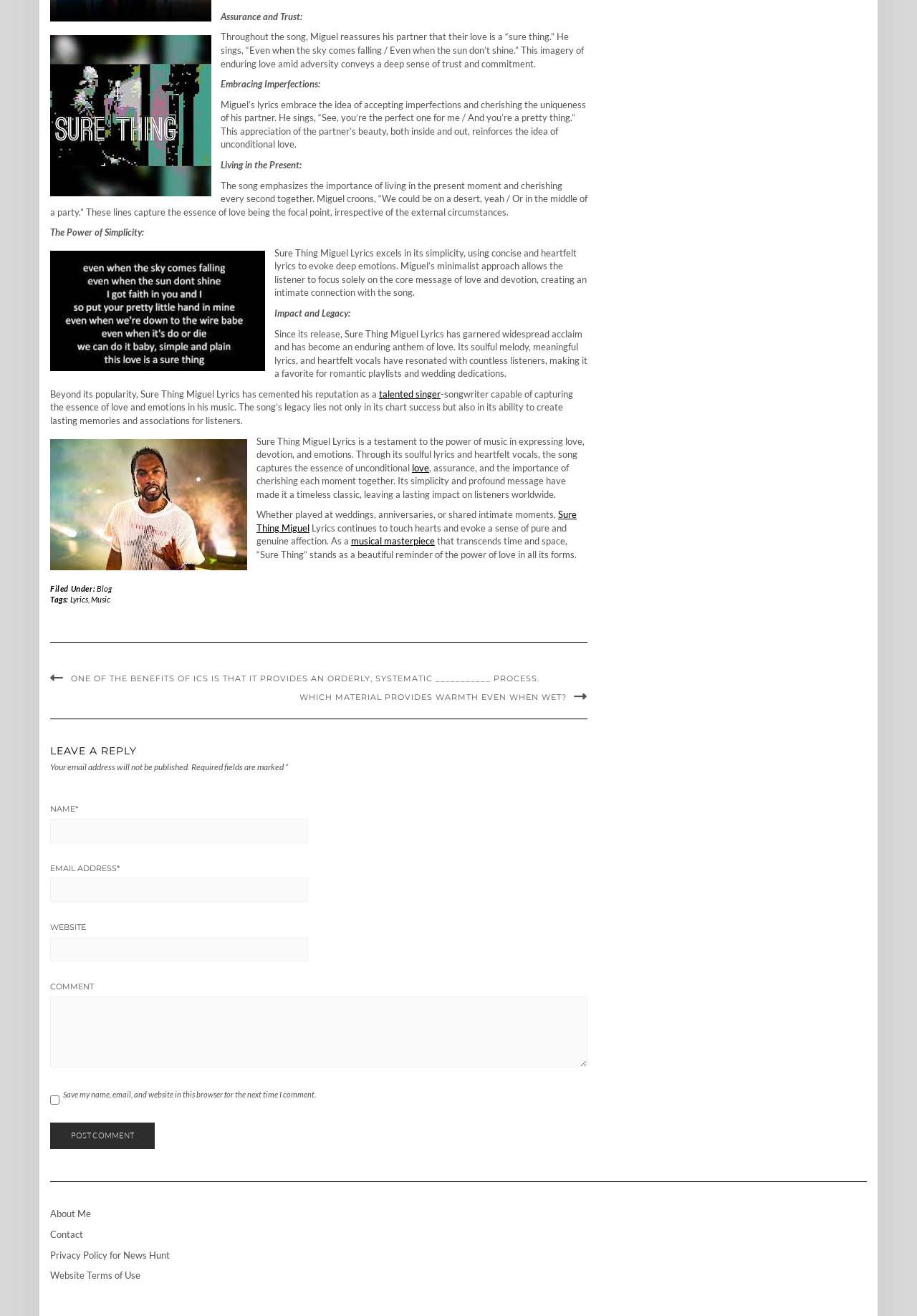Identify the bounding box coordinates of the section that should be clicked to achieve the task described: "Enter your name".

[0.055, 0.622, 0.336, 0.64]